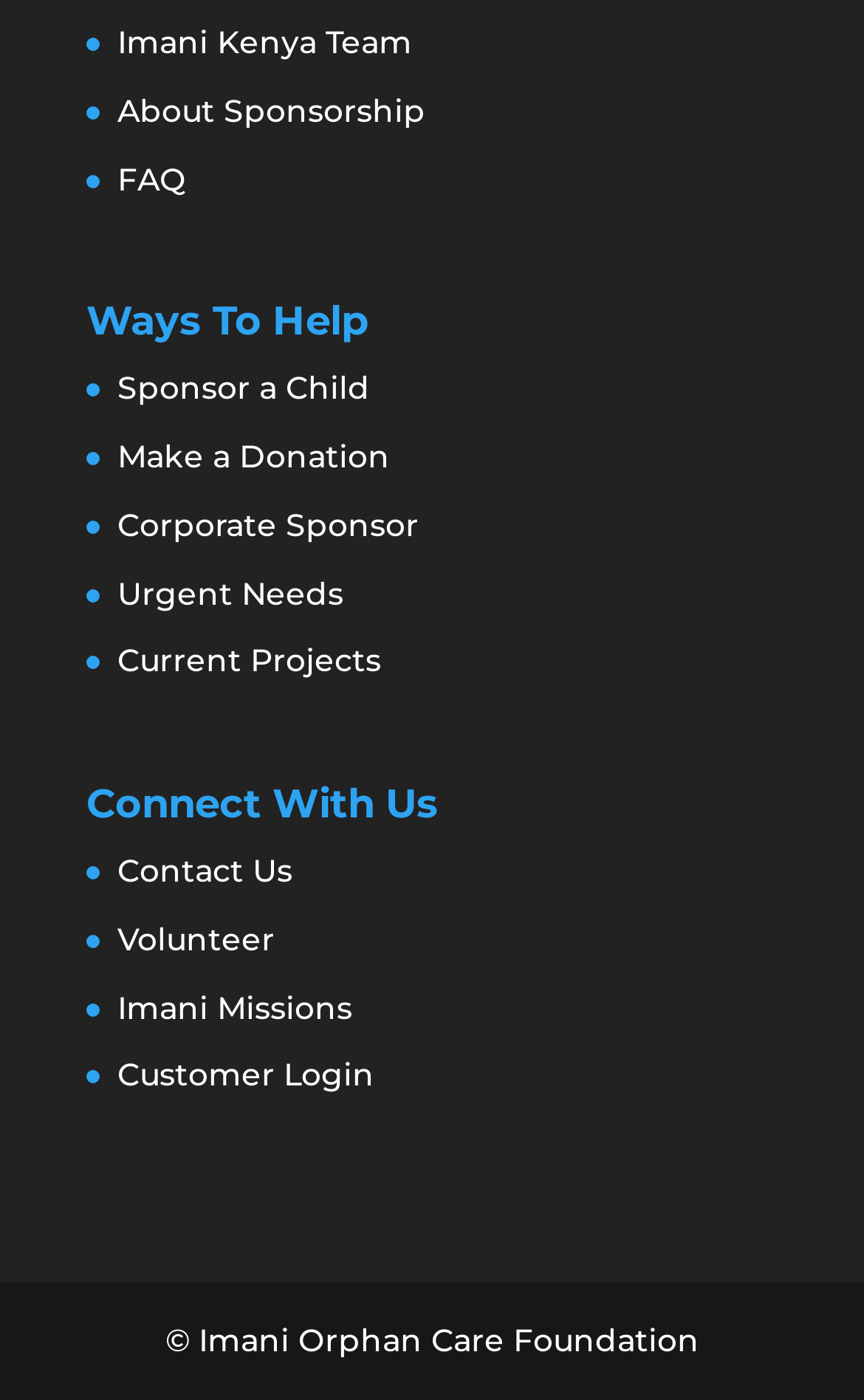Point out the bounding box coordinates of the section to click in order to follow this instruction: "Sponsor a child".

[0.136, 0.263, 0.428, 0.292]